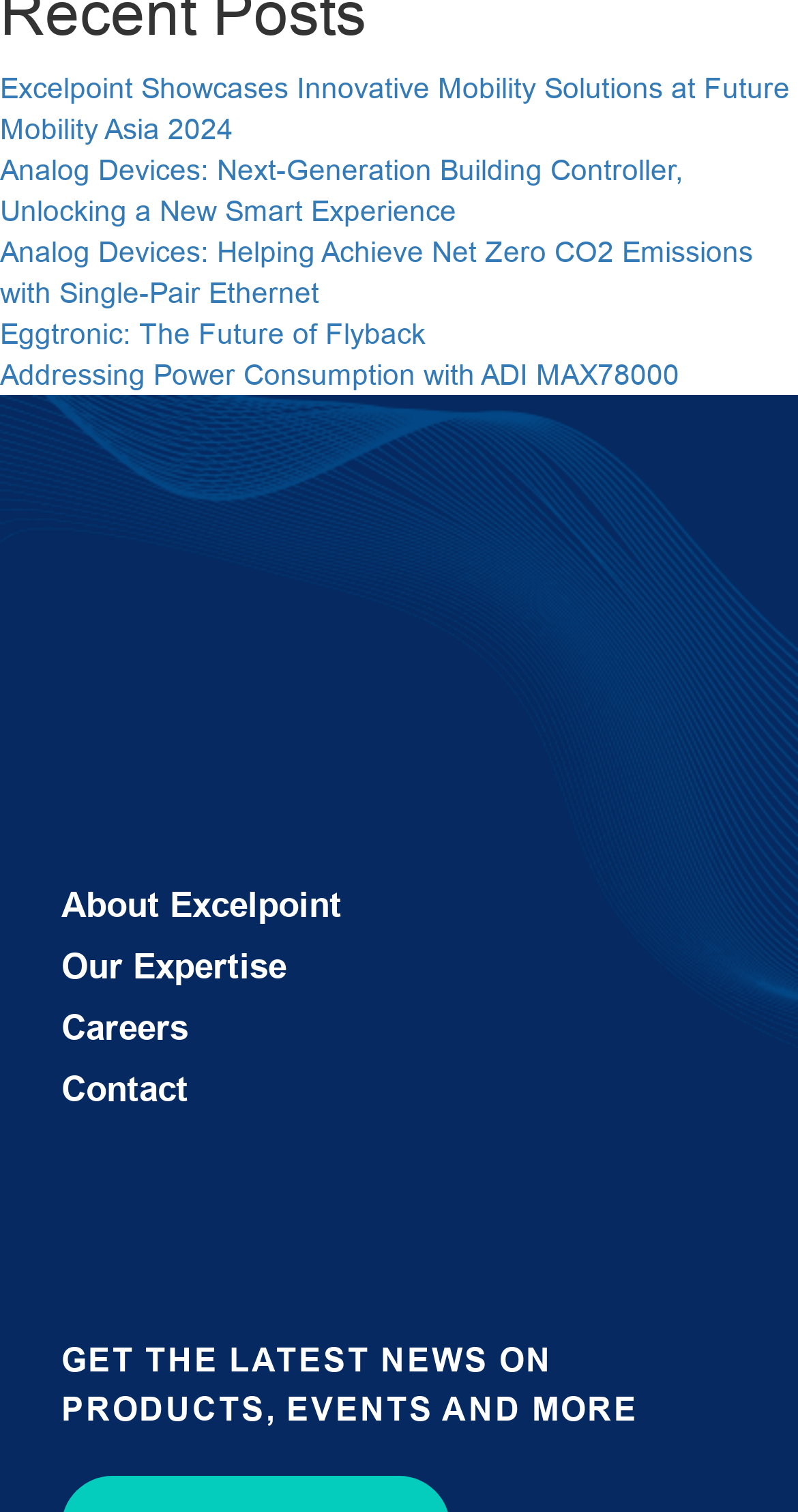Answer the question in a single word or phrase:
What is the main topic of the links at the top?

Innovative solutions